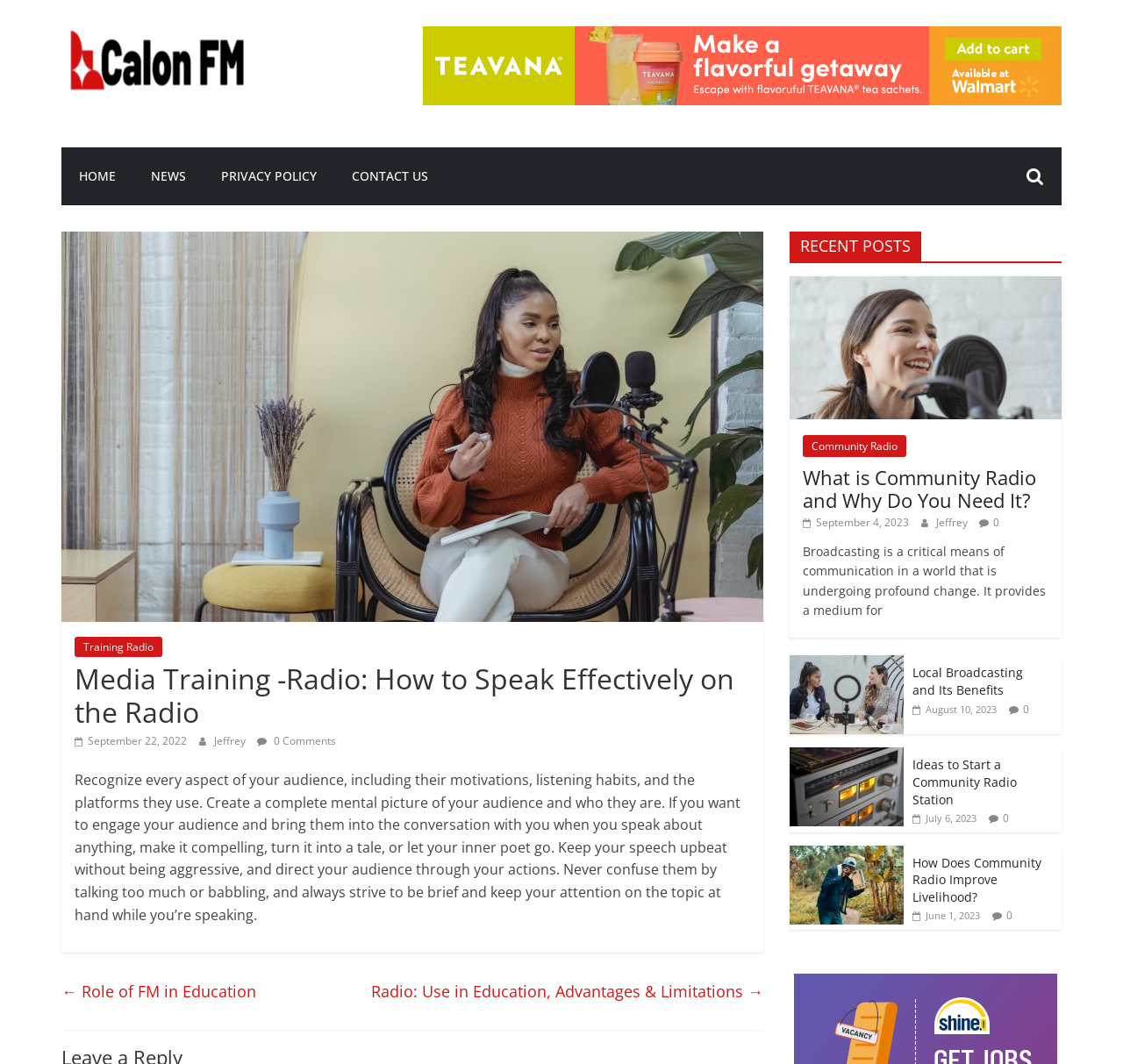What is the date of the first recent post?
Please provide a single word or phrase as your answer based on the image.

September 4, 2023